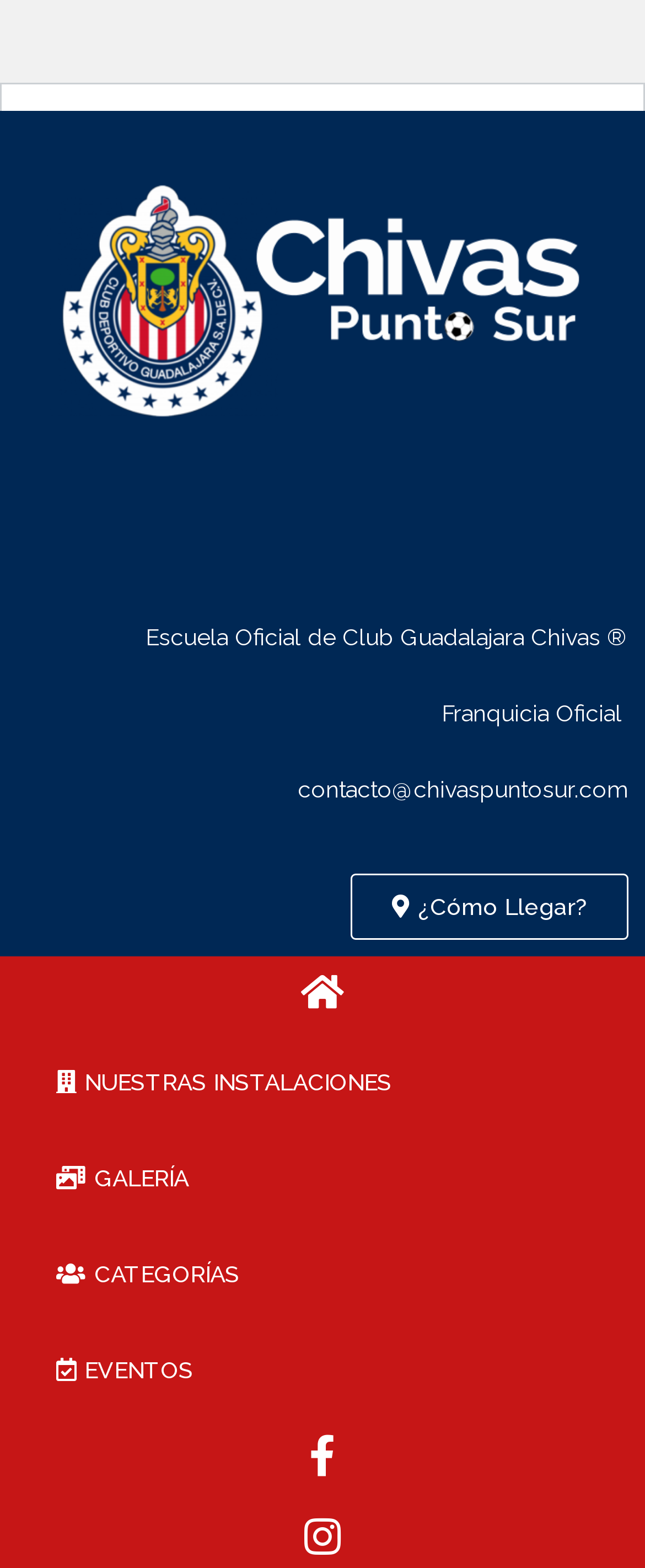Specify the bounding box coordinates (top-left x, top-left y, bottom-right x, bottom-right y) of the UI element in the screenshot that matches this description: aria-label="Quick actions"

None